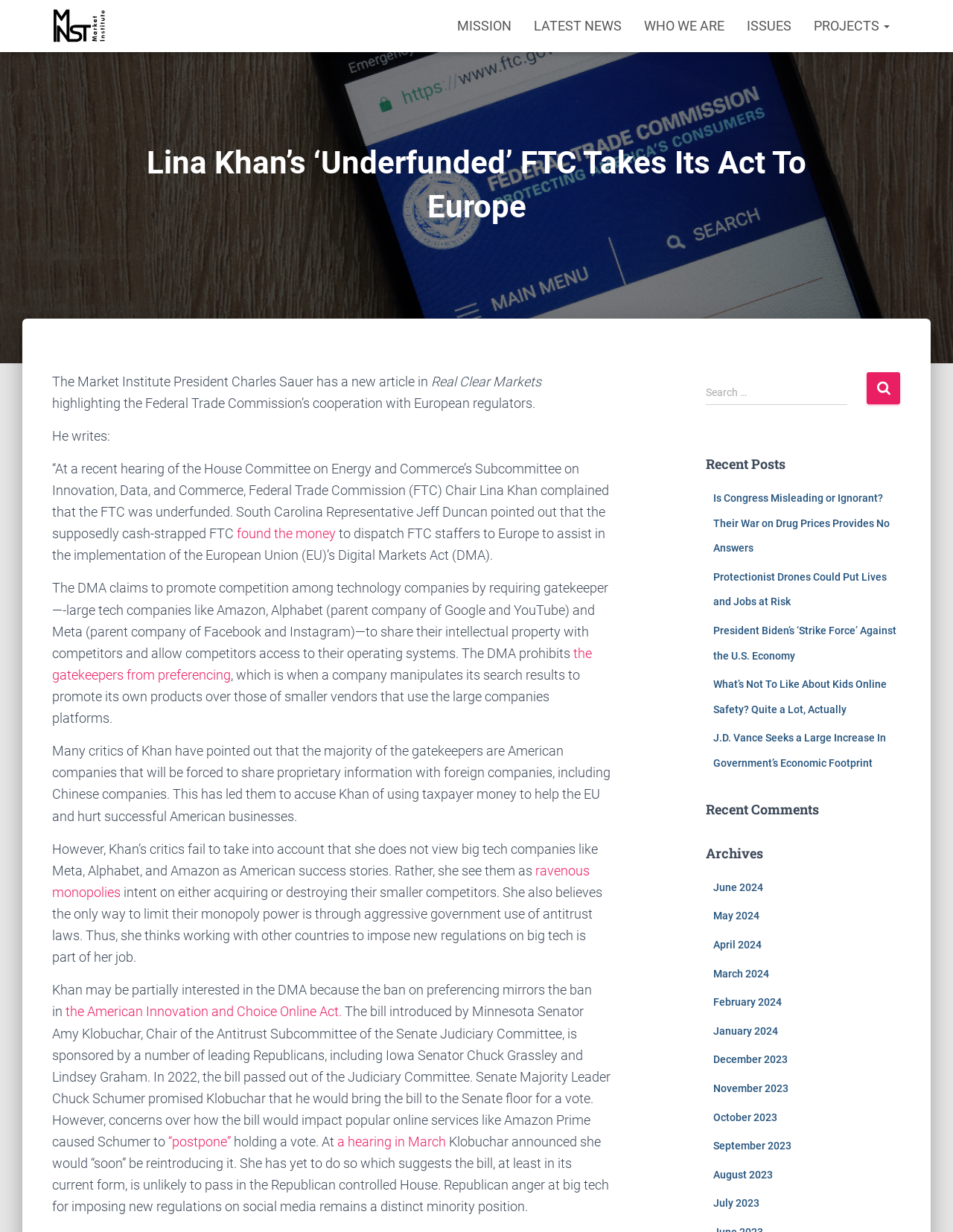Highlight the bounding box coordinates of the element you need to click to perform the following instruction: "View the 'Recent Posts'."

[0.74, 0.368, 0.945, 0.386]